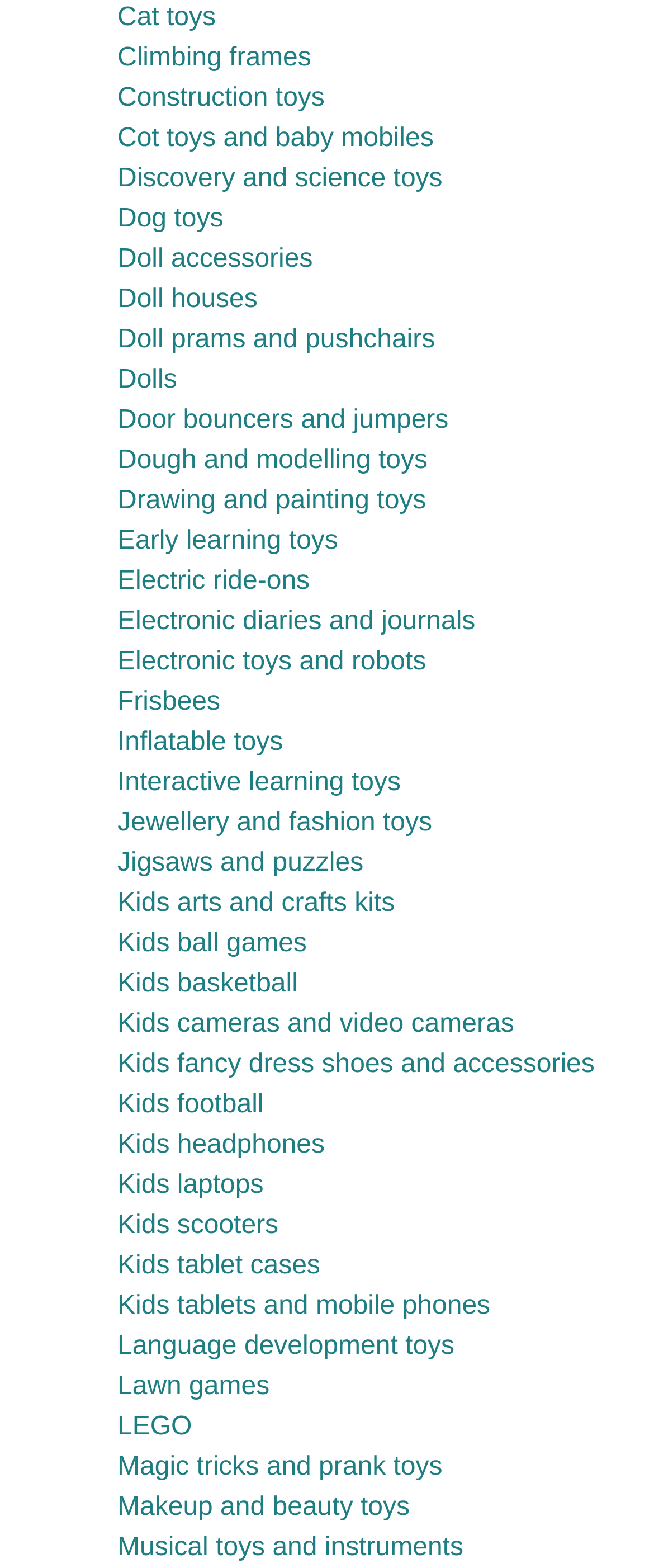Using the format (top-left x, top-left y, bottom-right x, bottom-right y), and given the element description, identify the bounding box coordinates within the screenshot: Kids headphones

[0.179, 0.721, 0.497, 0.739]